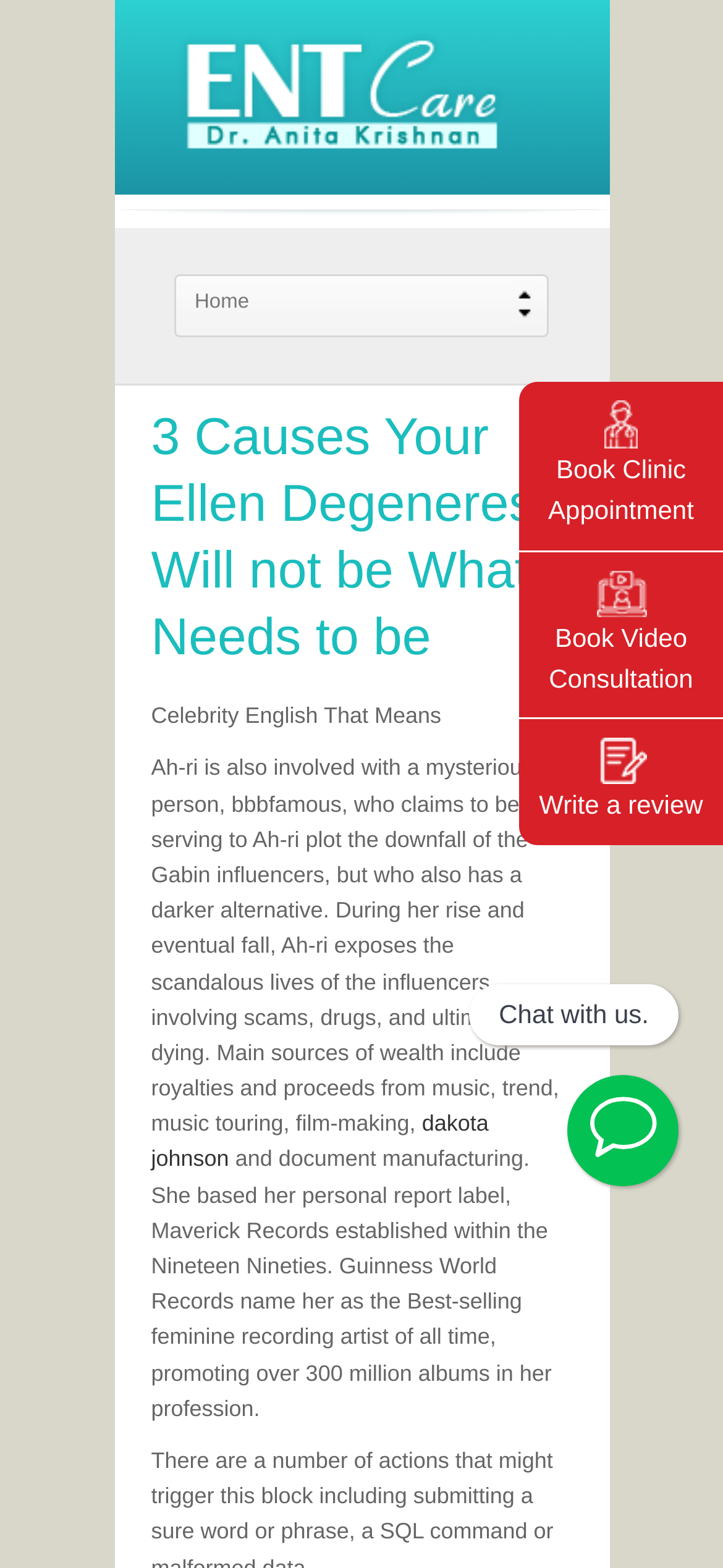Extract the main title from the webpage.

3 Causes Your Ellen Degeneres Will not be What It Needs to be